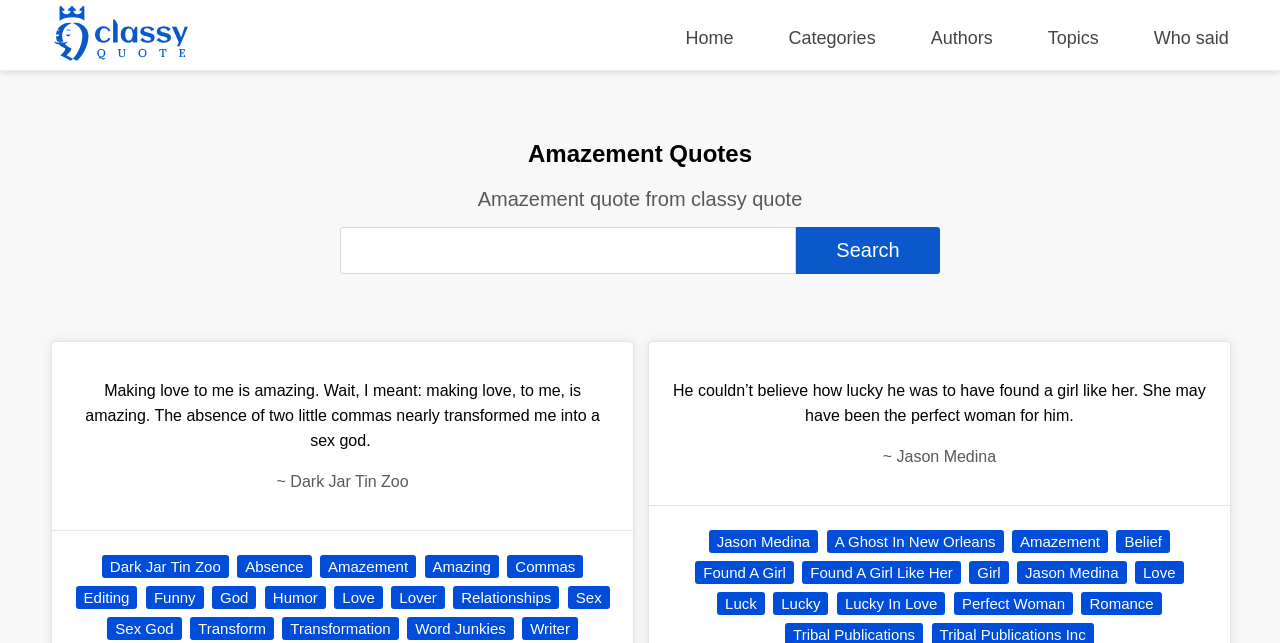Please identify the bounding box coordinates of the clickable area that will allow you to execute the instruction: "View the 'Hesa Dual N Don' image".

None